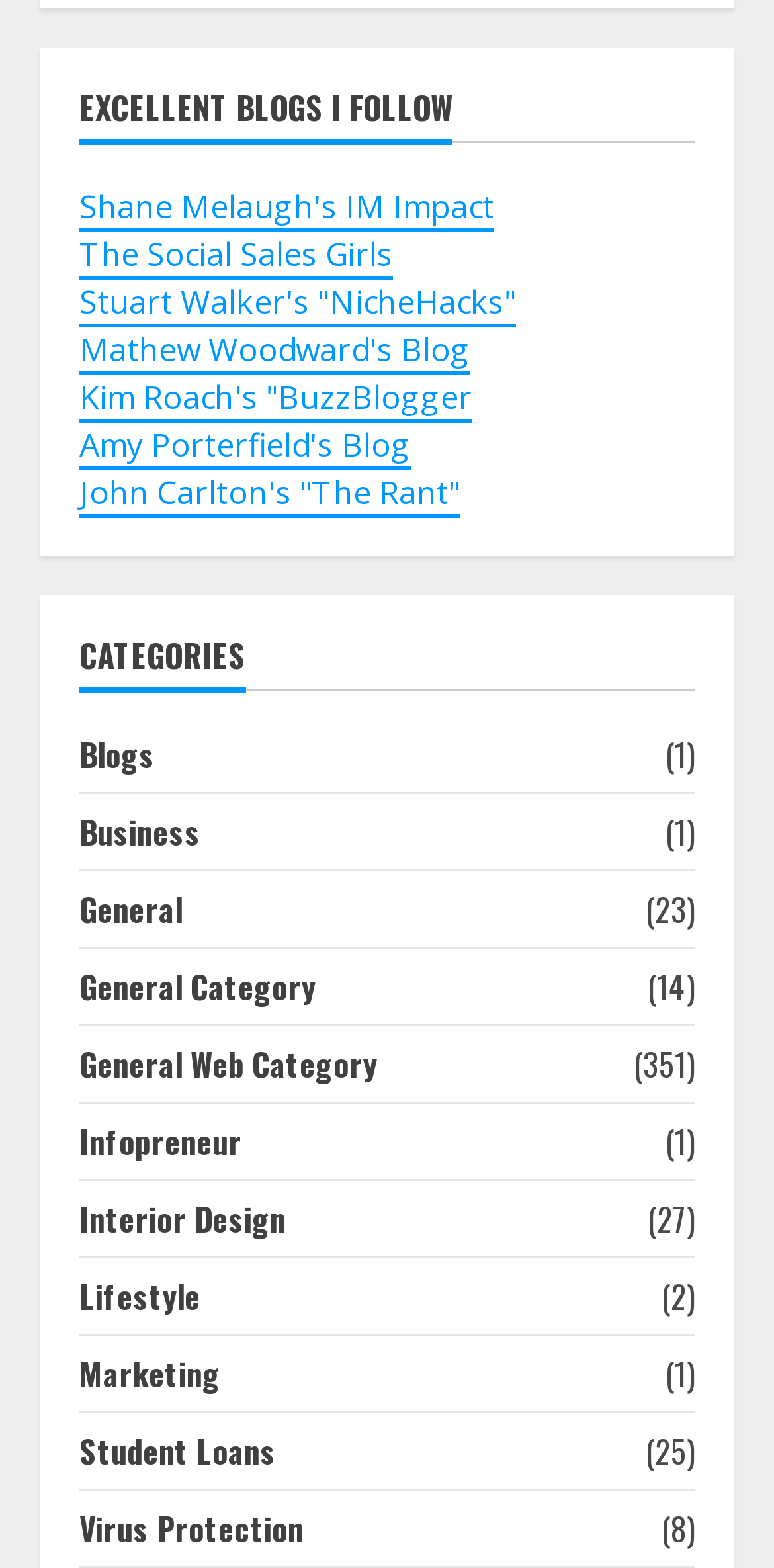Could you provide the bounding box coordinates for the portion of the screen to click to complete this instruction: "view General Category posts"?

[0.103, 0.614, 0.408, 0.645]